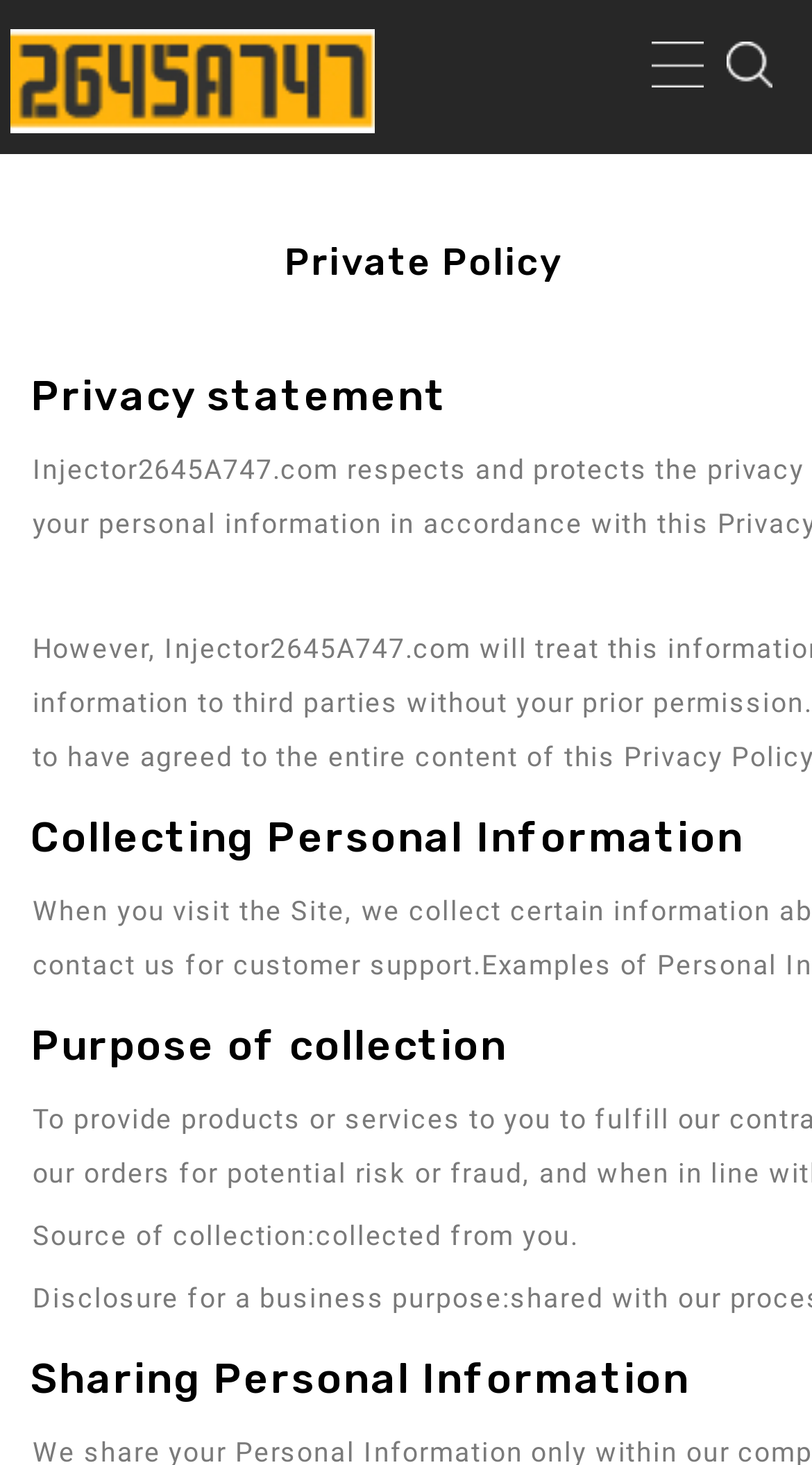Find the bounding box coordinates of the UI element according to this description: "title="Common Rail 2645A747 Injector"".

[0.013, 0.043, 0.462, 0.064]